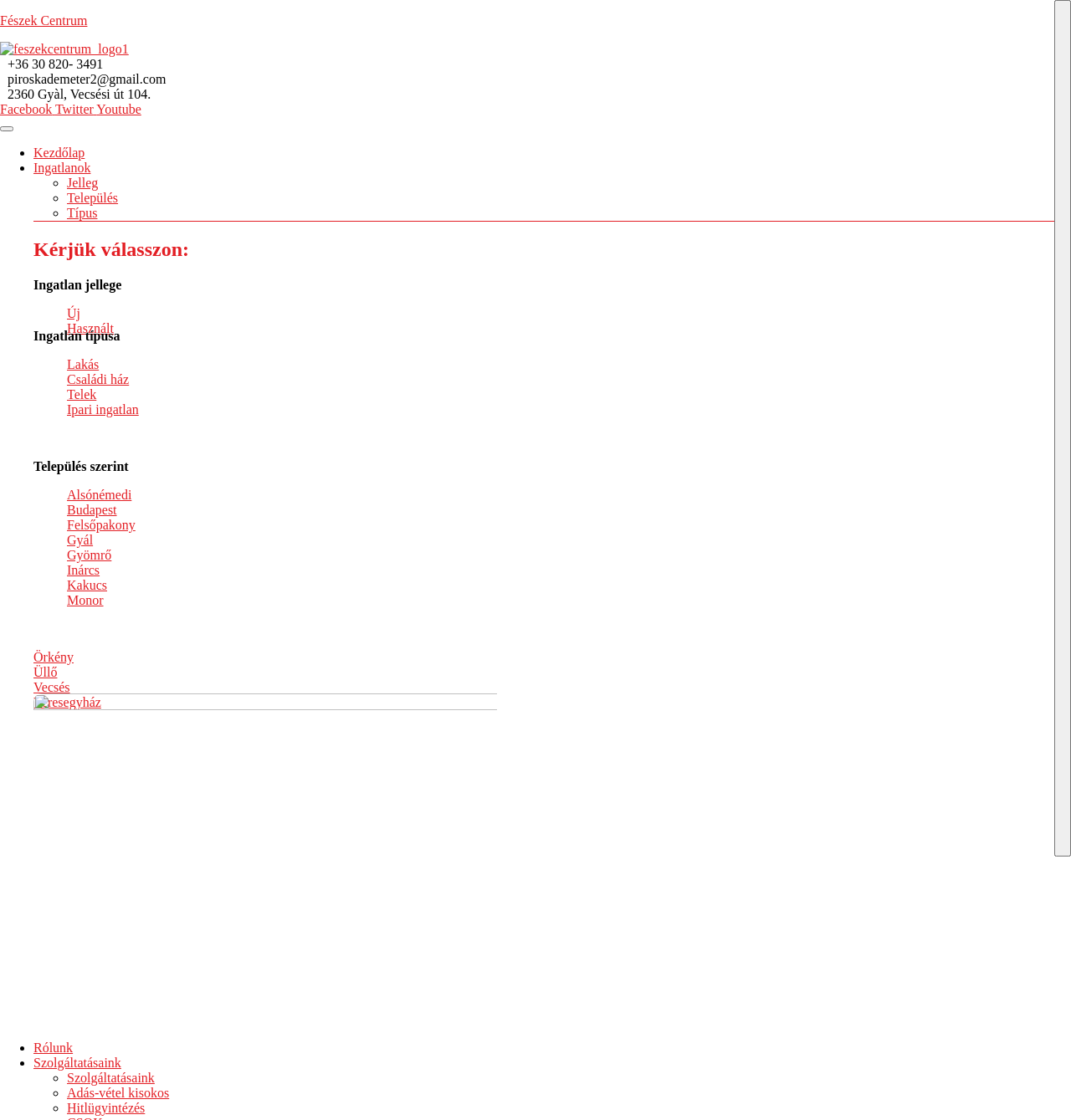Provide your answer to the question using just one word or phrase: How many social media links are there?

3